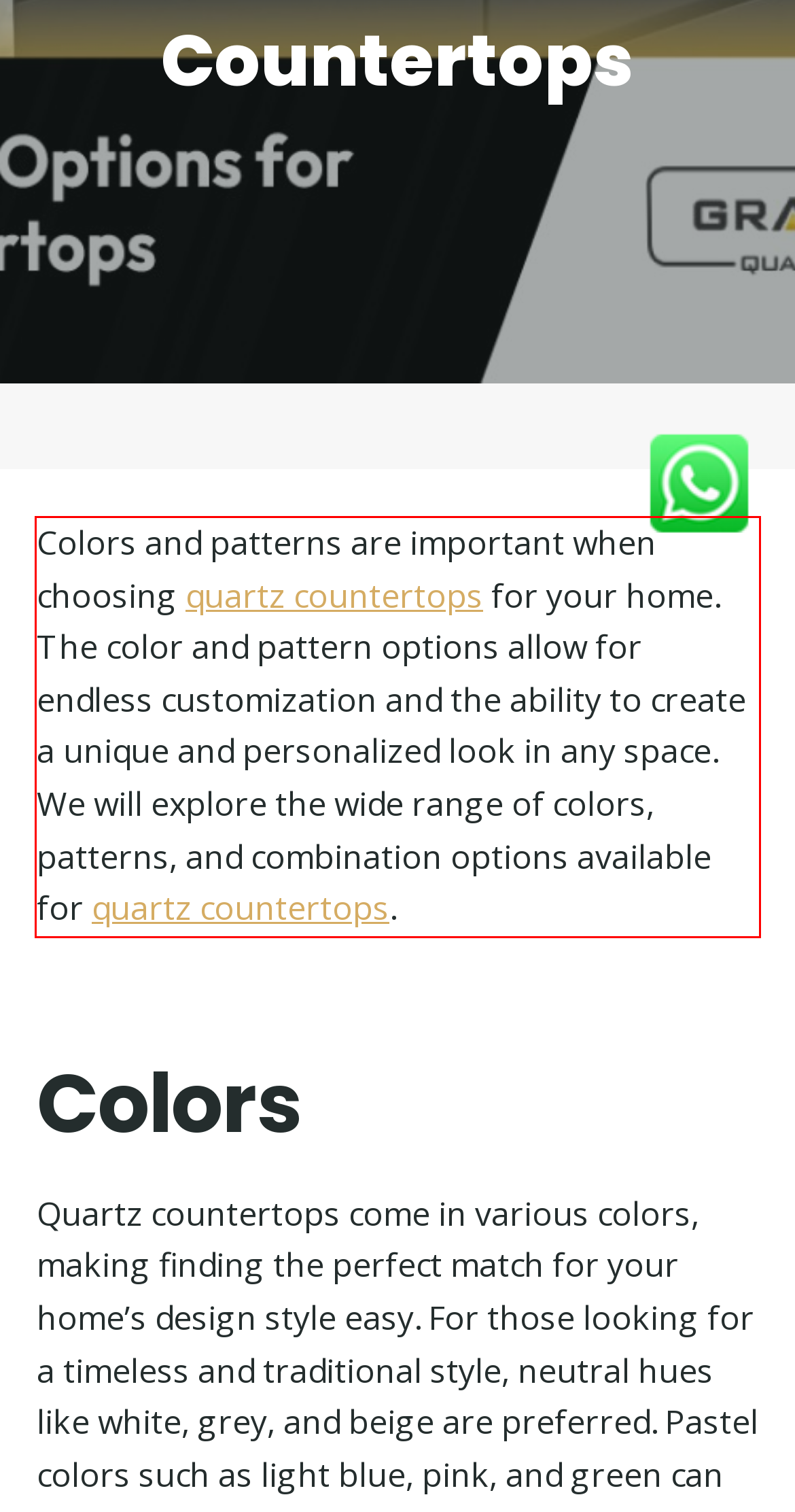Given a screenshot of a webpage, identify the red bounding box and perform OCR to recognize the text within that box.

Colors and patterns are important when choosing quartz countertops for your home. The color and pattern options allow for endless customization and the ability to create a unique and personalized look in any space. We will explore the wide range of colors, patterns, and combination options available for quartz countertops.